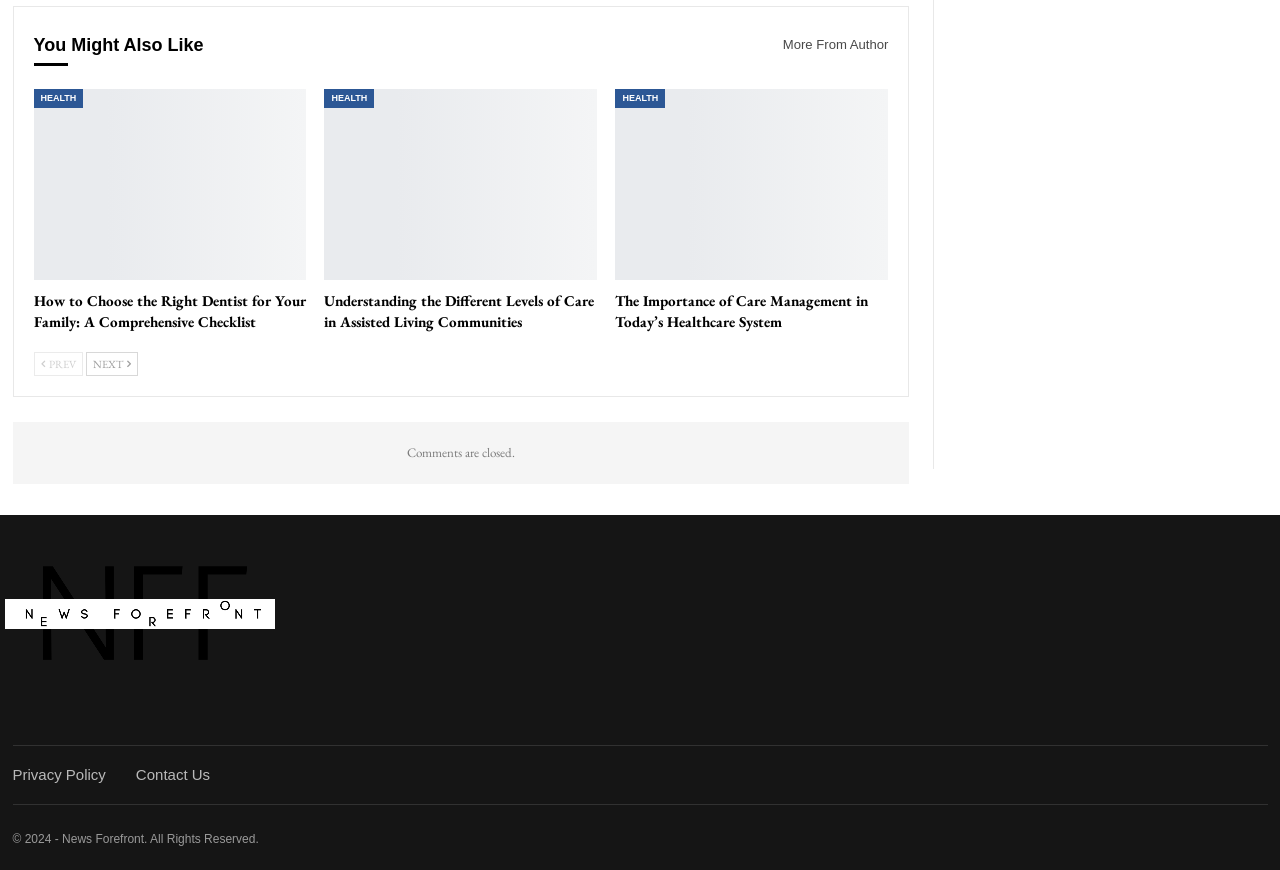What is the last link in the footer?
Please describe in detail the information shown in the image to answer the question.

The last link in the footer can be determined by looking at the links in the footer section, and the last one is 'Contact Us' with bounding box coordinates [0.106, 0.881, 0.164, 0.9].